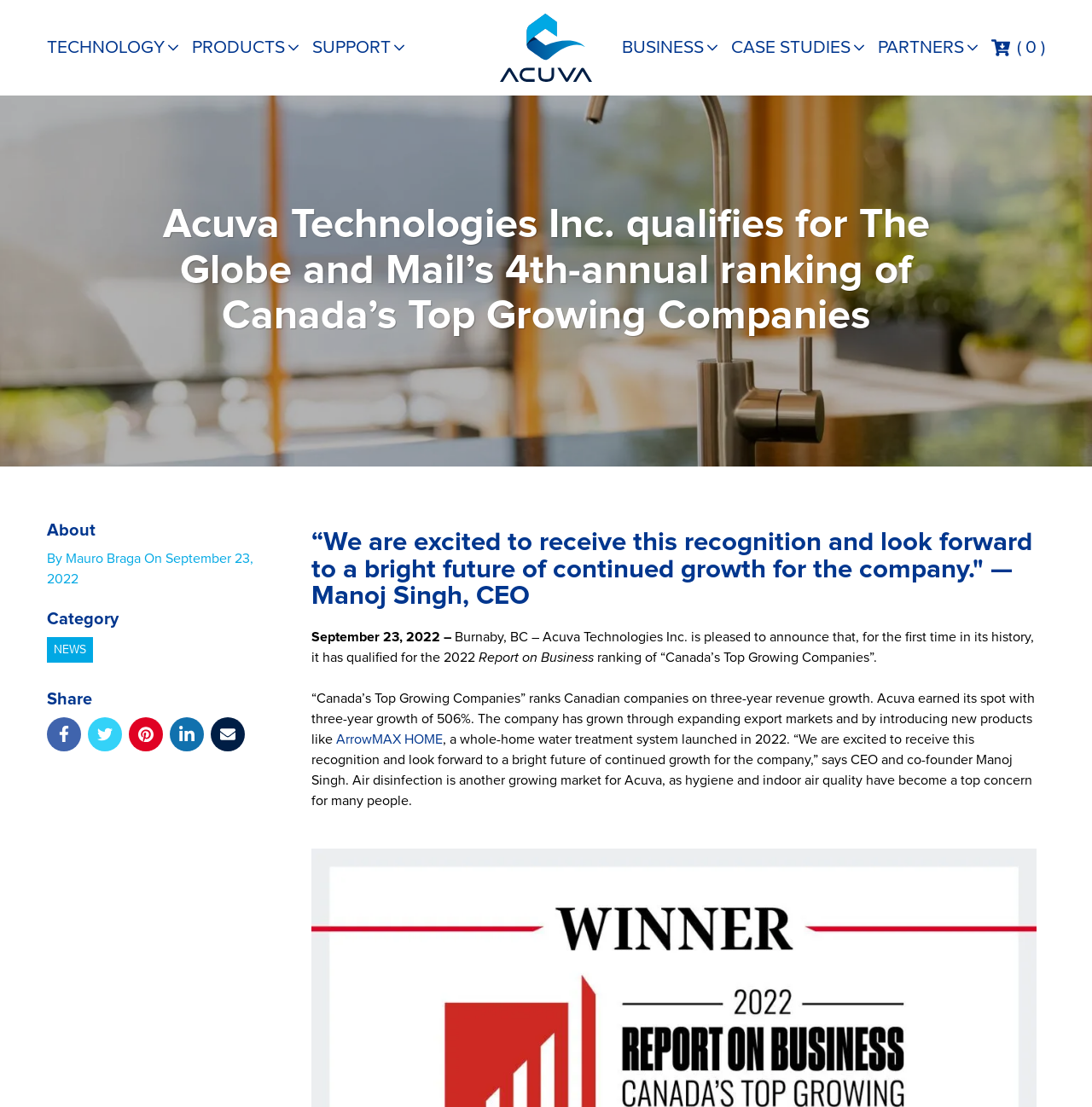Please answer the following question using a single word or phrase: Who is the CEO of Acuva Technologies Inc.?

Manoj Singh